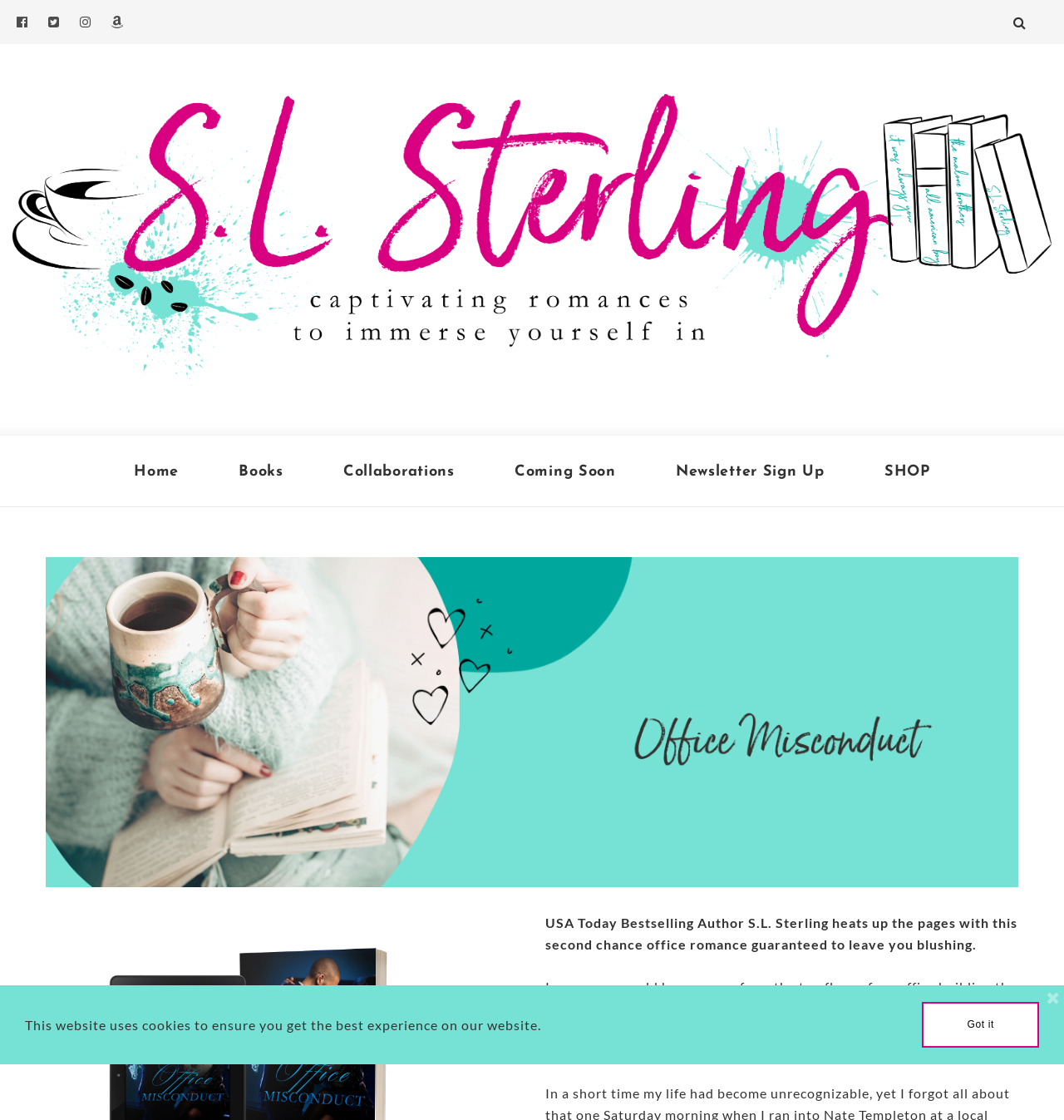Locate the bounding box coordinates of the area where you should click to accomplish the instruction: "Sign up for the newsletter".

[0.635, 0.389, 0.775, 0.452]